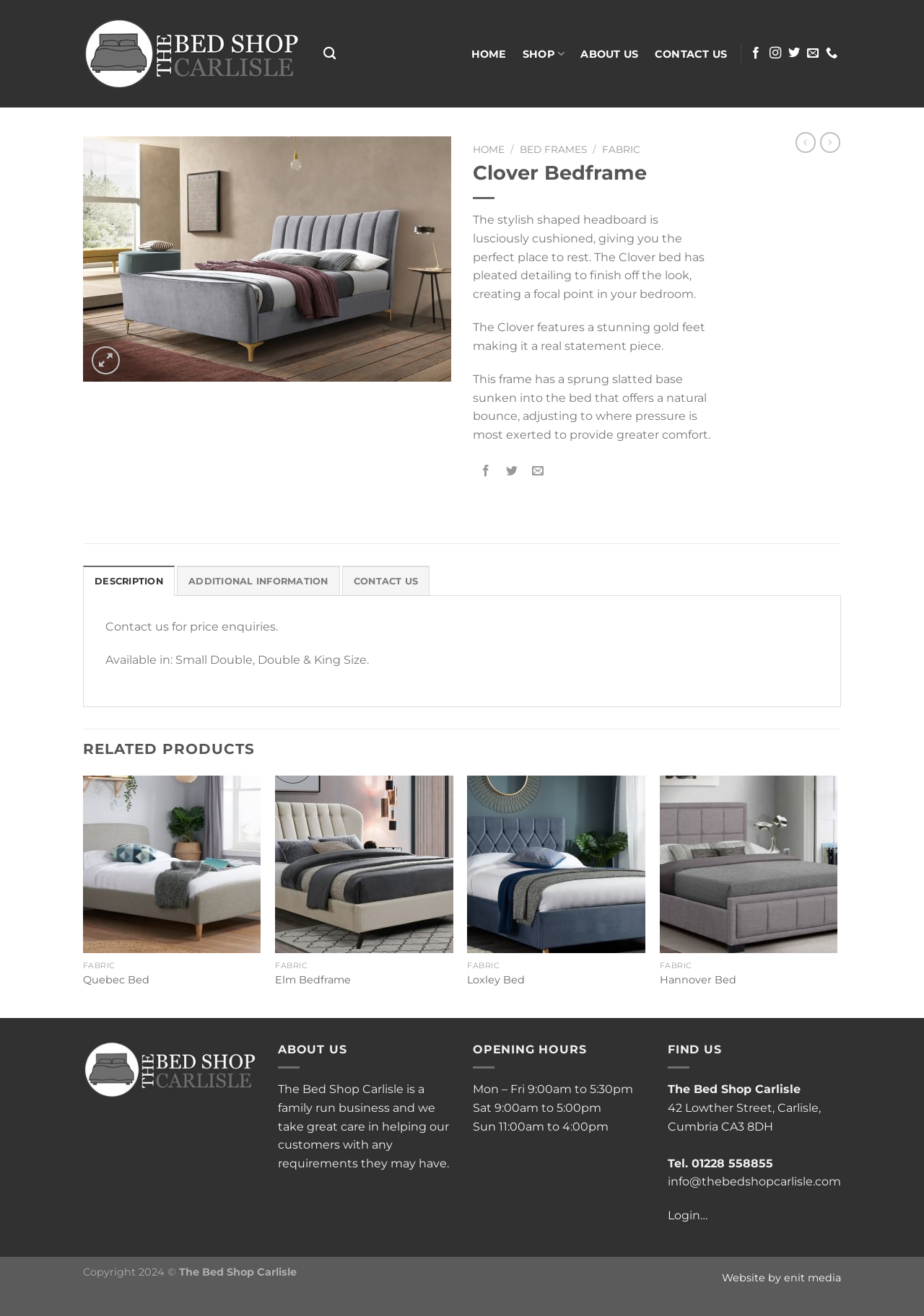Please identify the bounding box coordinates of the element on the webpage that should be clicked to follow this instruction: "Explore Chapter 7". The bounding box coordinates should be given as four float numbers between 0 and 1, formatted as [left, top, right, bottom].

None